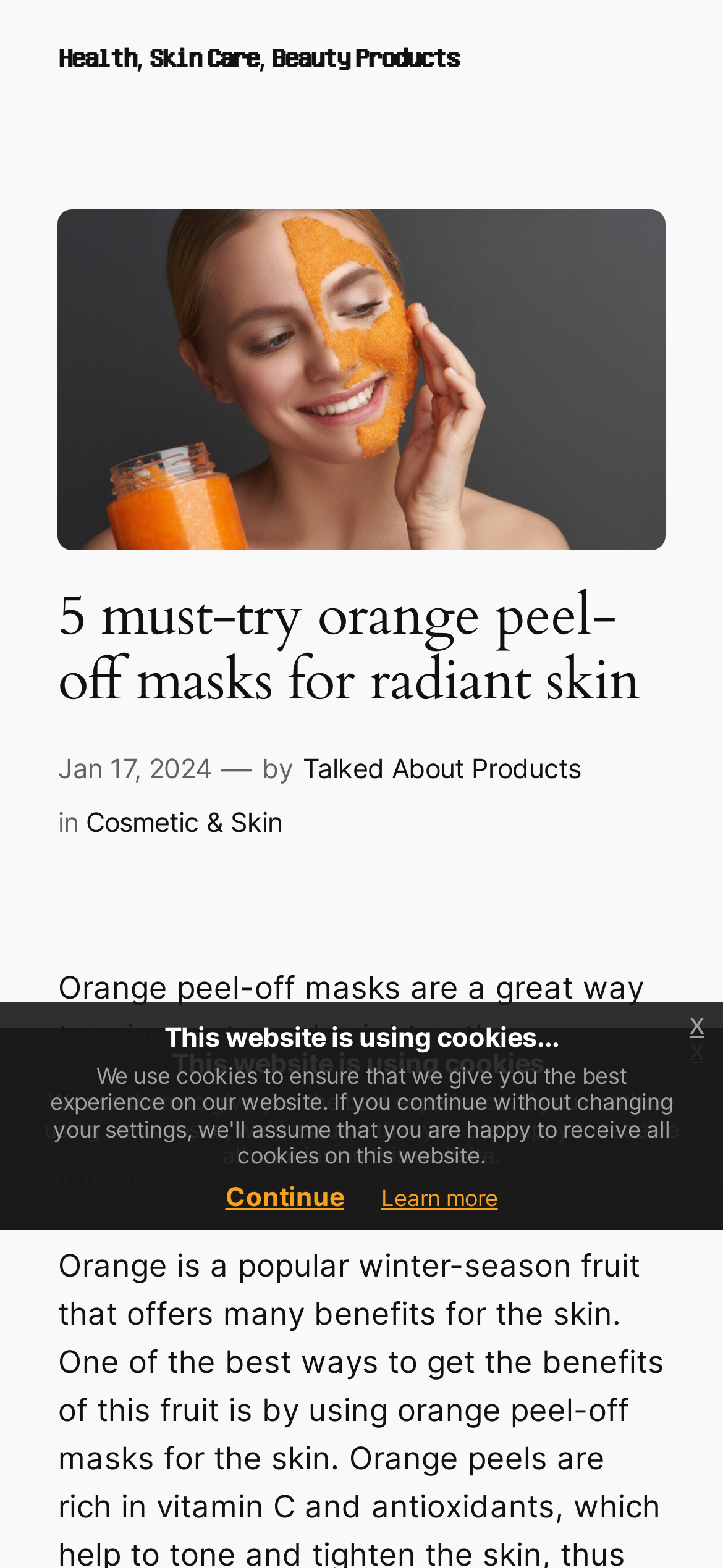Refer to the image and provide an in-depth answer to the question: 
Who is the author of the article?

The author of the article can be found in the text 'by Talked About Products' which is located below the heading.